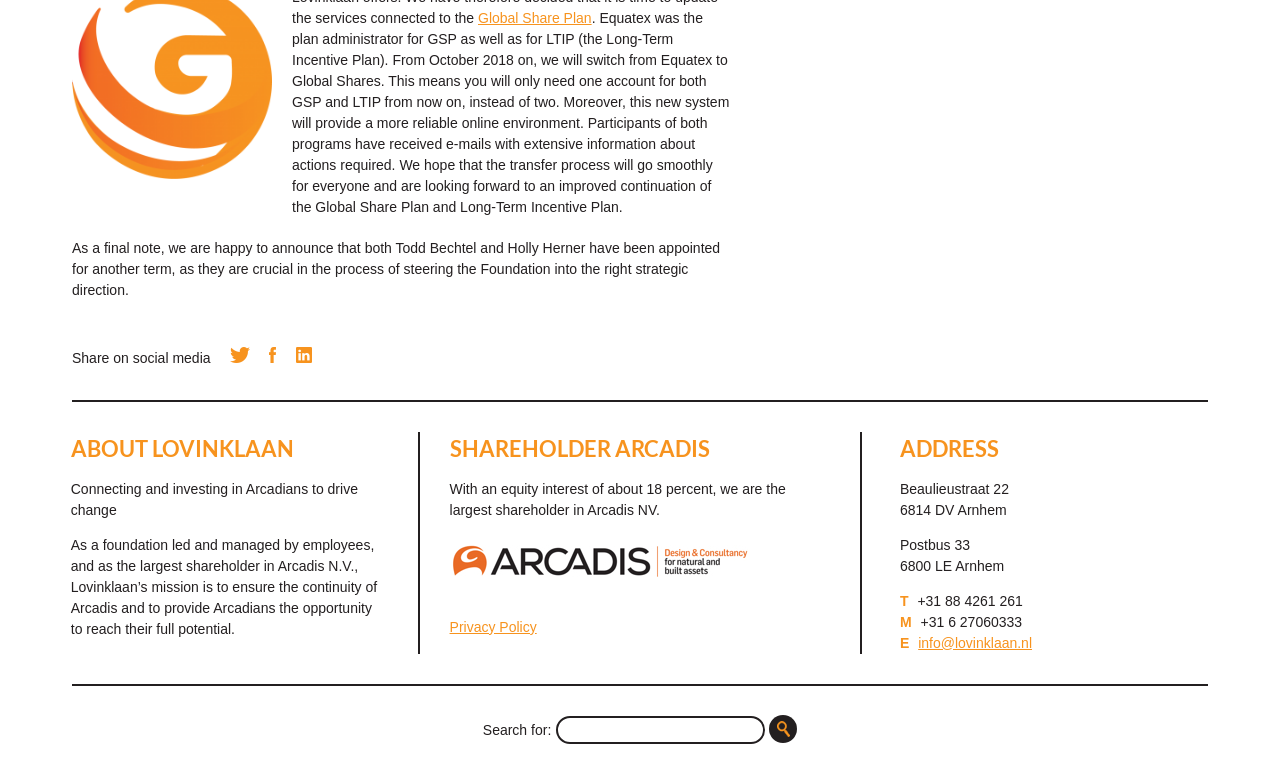Answer briefly with one word or phrase:
What is the name of the plan administrator mentioned?

Equatex